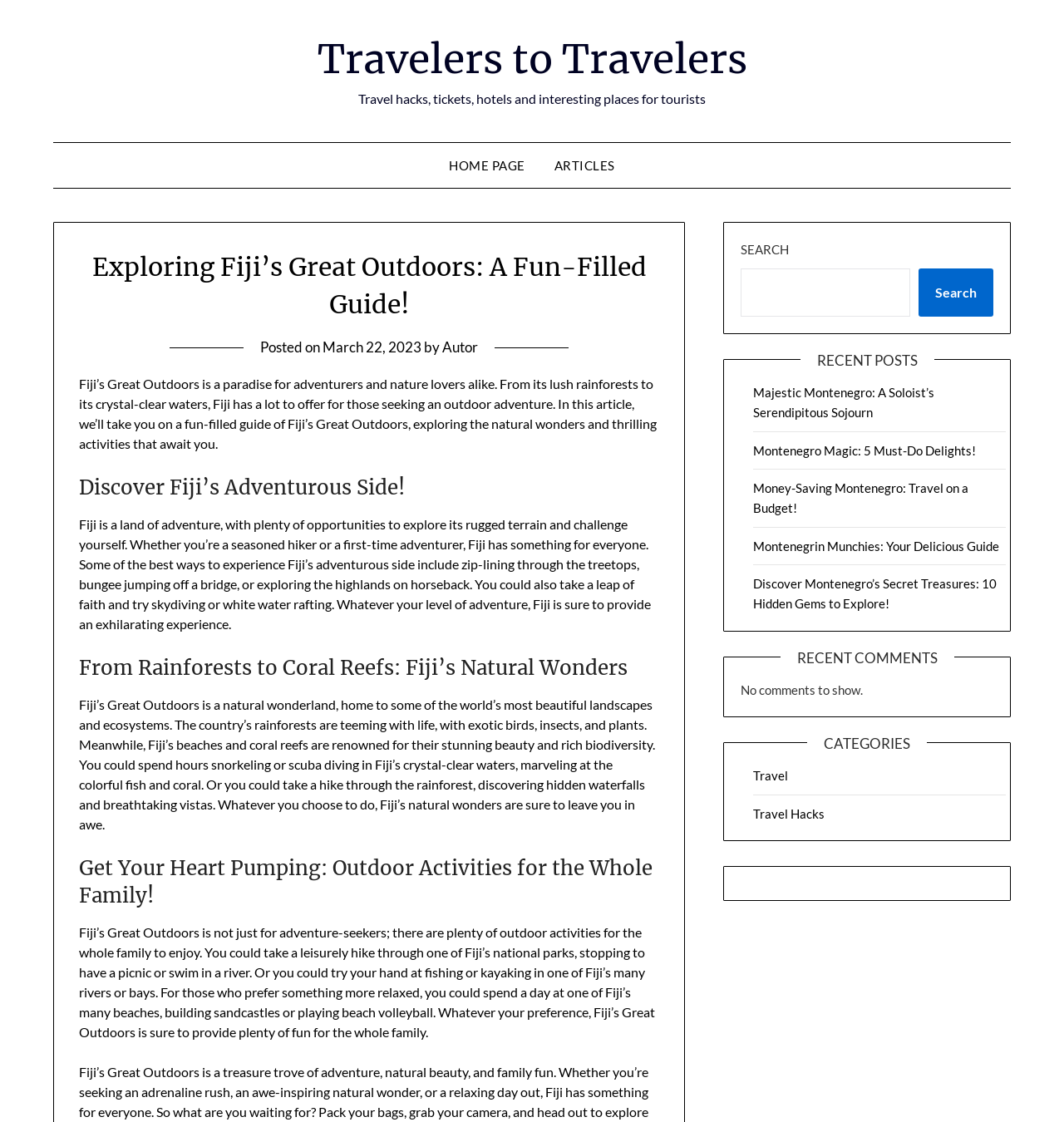Please indicate the bounding box coordinates of the element's region to be clicked to achieve the instruction: "Read the article 'Majestic Montenegro: A Soloist’s Serendipitous Sojourn'". Provide the coordinates as four float numbers between 0 and 1, i.e., [left, top, right, bottom].

[0.708, 0.343, 0.878, 0.374]